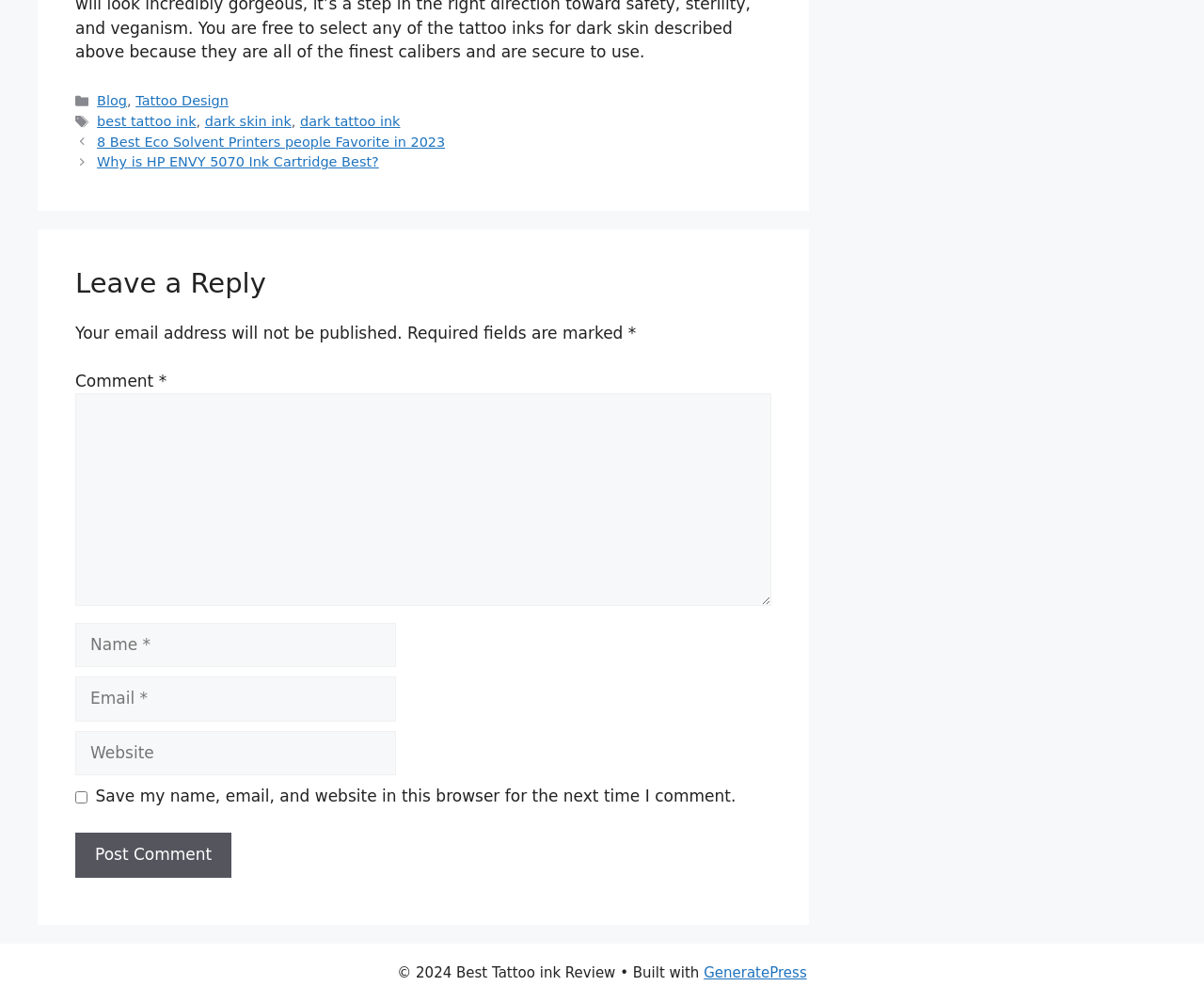Provide the bounding box coordinates for the area that should be clicked to complete the instruction: "Enter your name".

[0.062, 0.622, 0.329, 0.666]